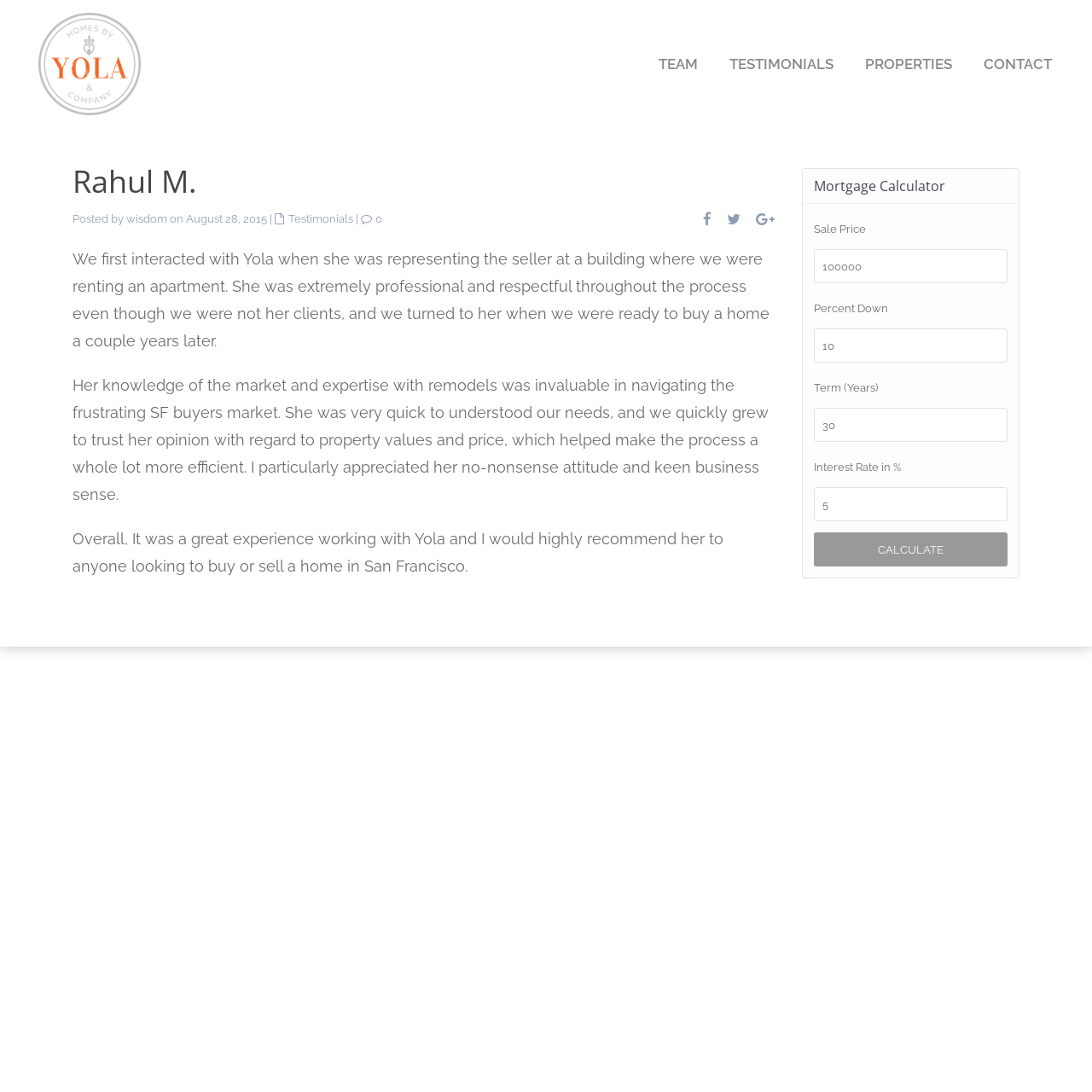Pinpoint the bounding box coordinates of the clickable area needed to execute the instruction: "Click on the TEAM link". The coordinates should be specified as four float numbers between 0 and 1, i.e., [left, top, right, bottom].

[0.59, 0.0, 0.652, 0.117]